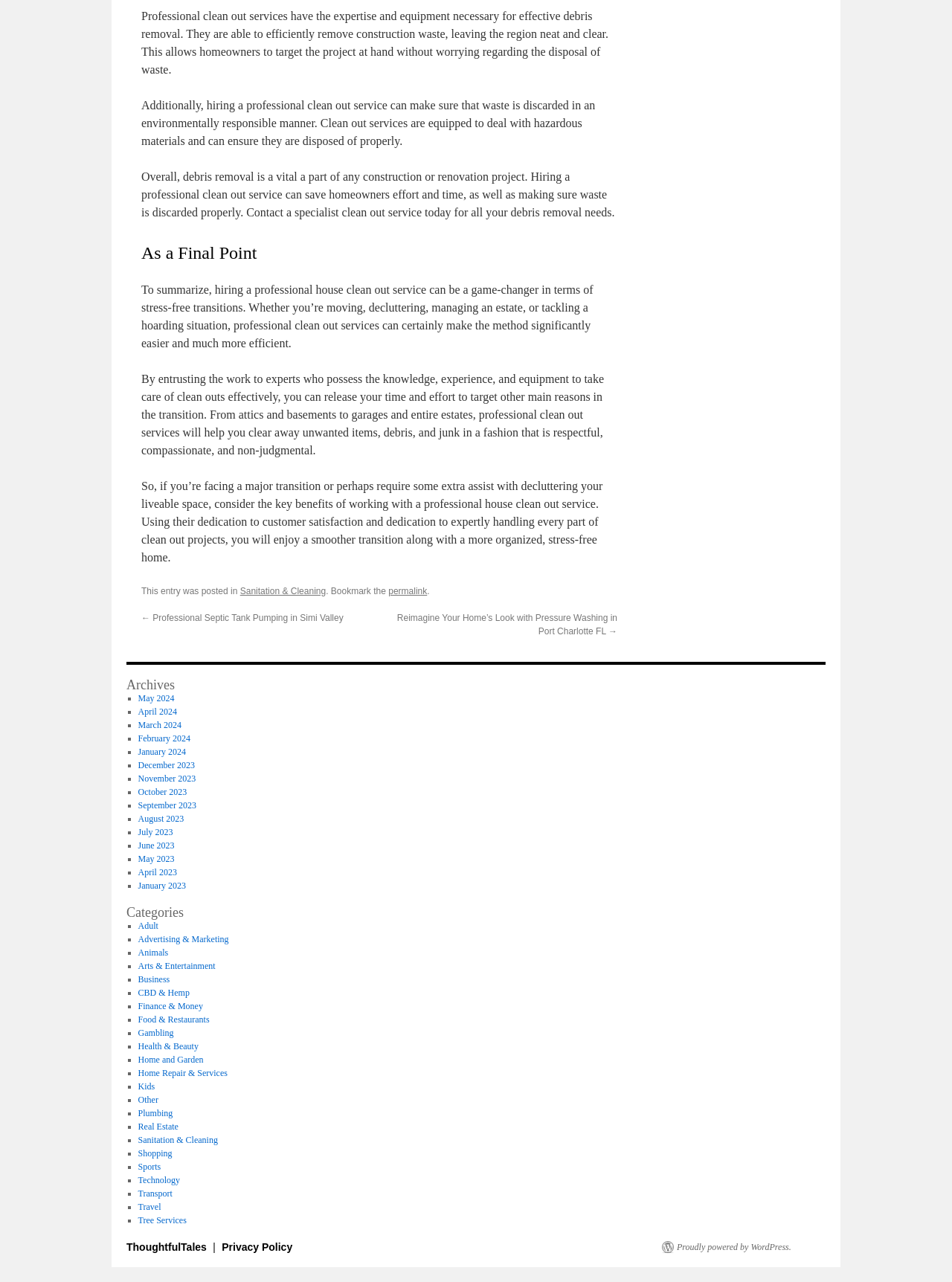Locate the bounding box coordinates of the element you need to click to accomplish the task described by this instruction: "Click the link to view posts in the Sanitation & Cleaning category".

[0.252, 0.457, 0.342, 0.465]